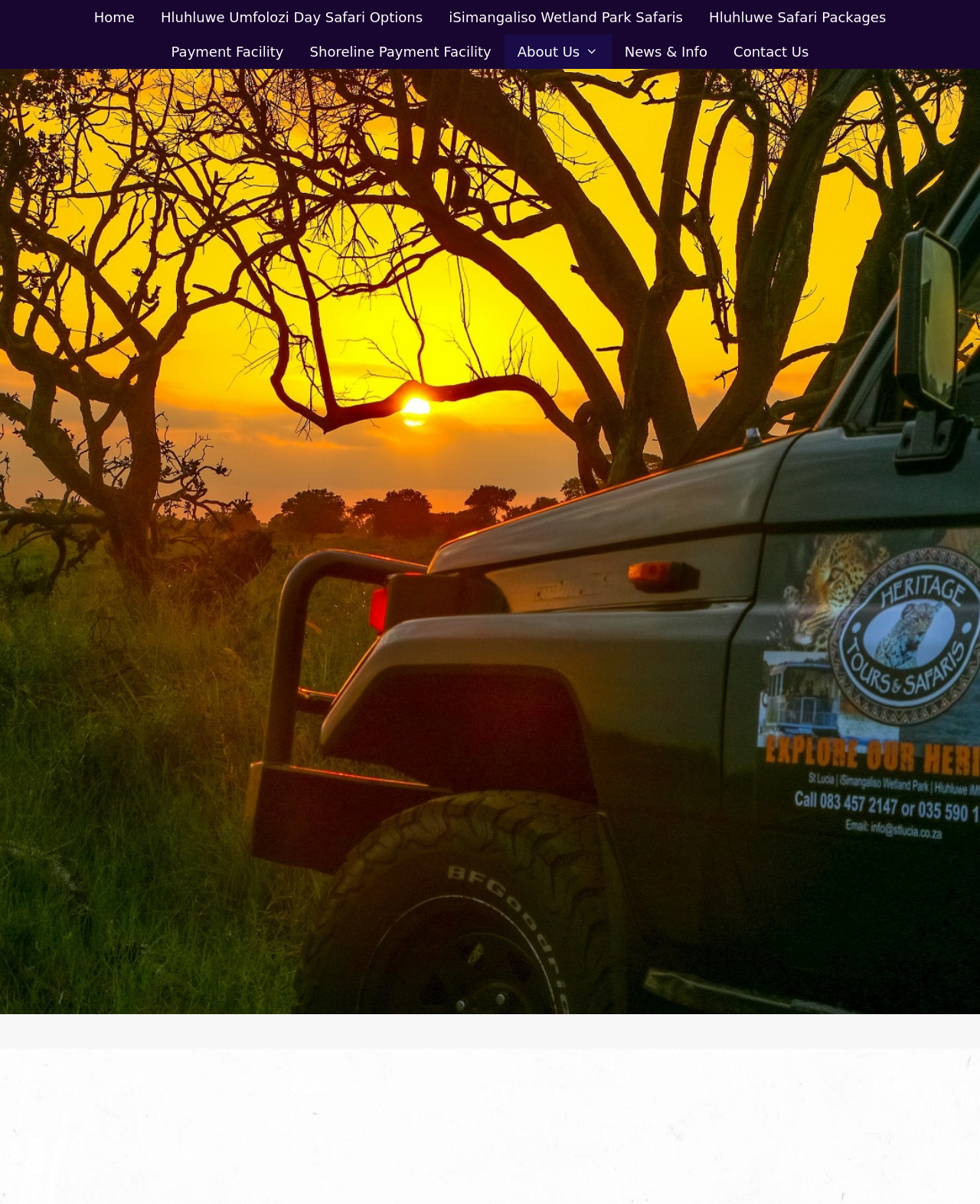How many links are there in the navigation menu?
Offer a detailed and full explanation in response to the question.

The navigation menu contains 9 links, including 'Home', 'Hluhluwe Umfolozi Day Safari Options', 'iSimangaliso Wetland Park Safaris', 'Hluhluwe Safari Packages', 'Payment Facility', 'Shoreline Payment Facility', 'About Us', 'News & Info', and 'Contact Us'.